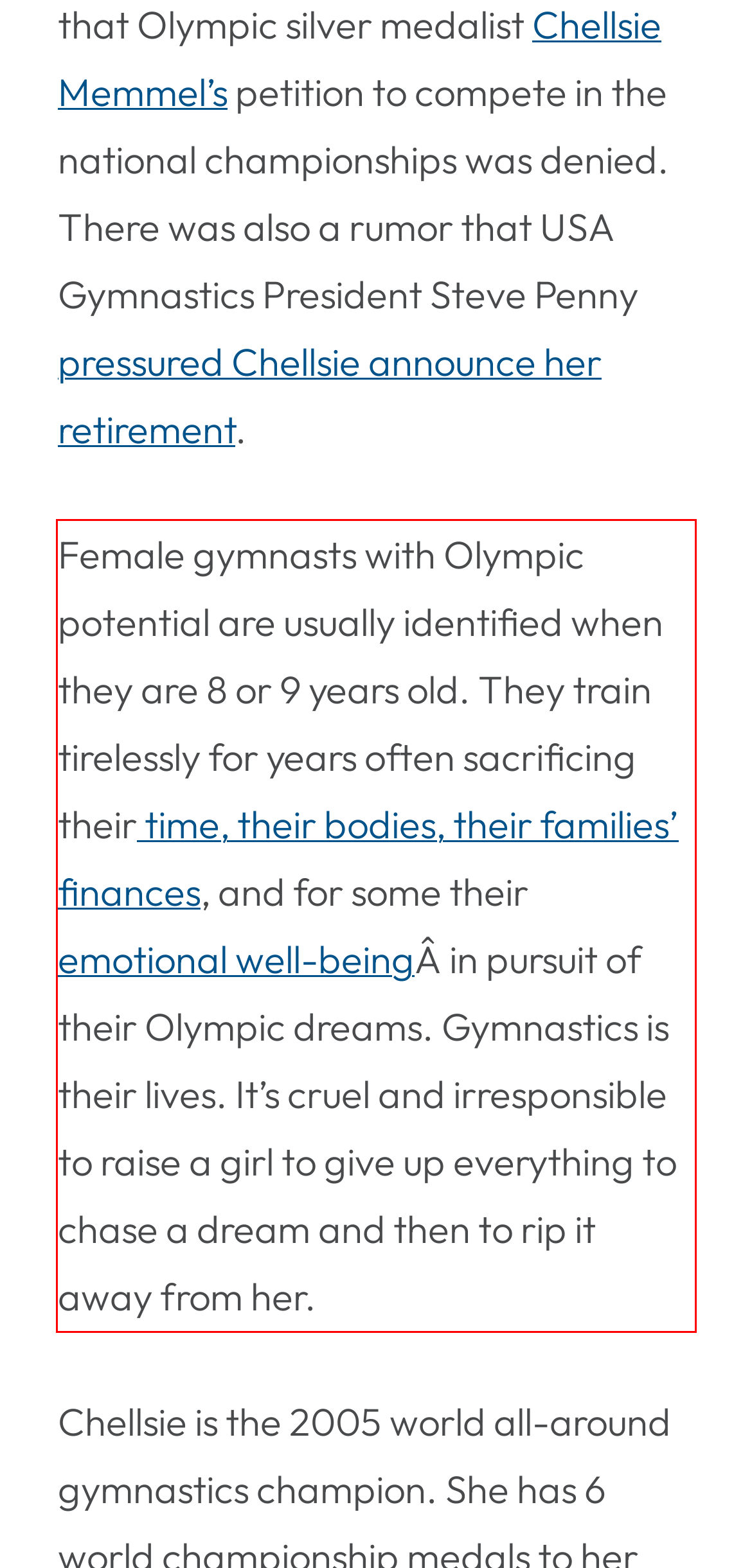From the provided screenshot, extract the text content that is enclosed within the red bounding box.

Female gymnasts with Olympic potential are usually identified when they are 8 or 9 years old. They train tirelessly for years often sacrificing their time, their bodies, their families’ finances, and for some their emotional well-beingÂ in pursuit of their Olympic dreams. Gymnastics is their lives. It’s cruel and irresponsible to raise a girl to give up everything to chase a dream and then to rip it away from her.